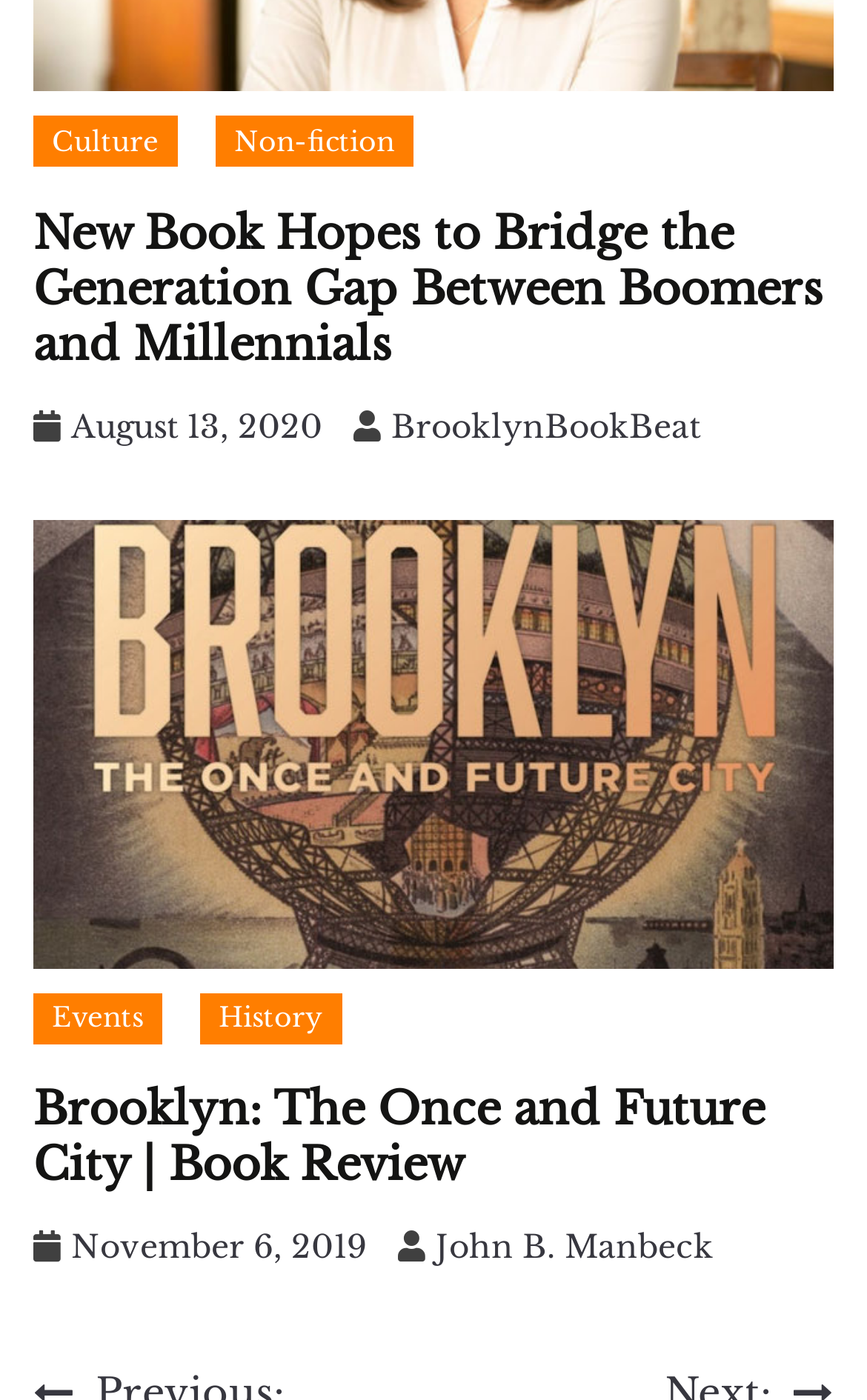What is the category of the first book review?
Look at the image and respond with a single word or a short phrase.

Non-fiction